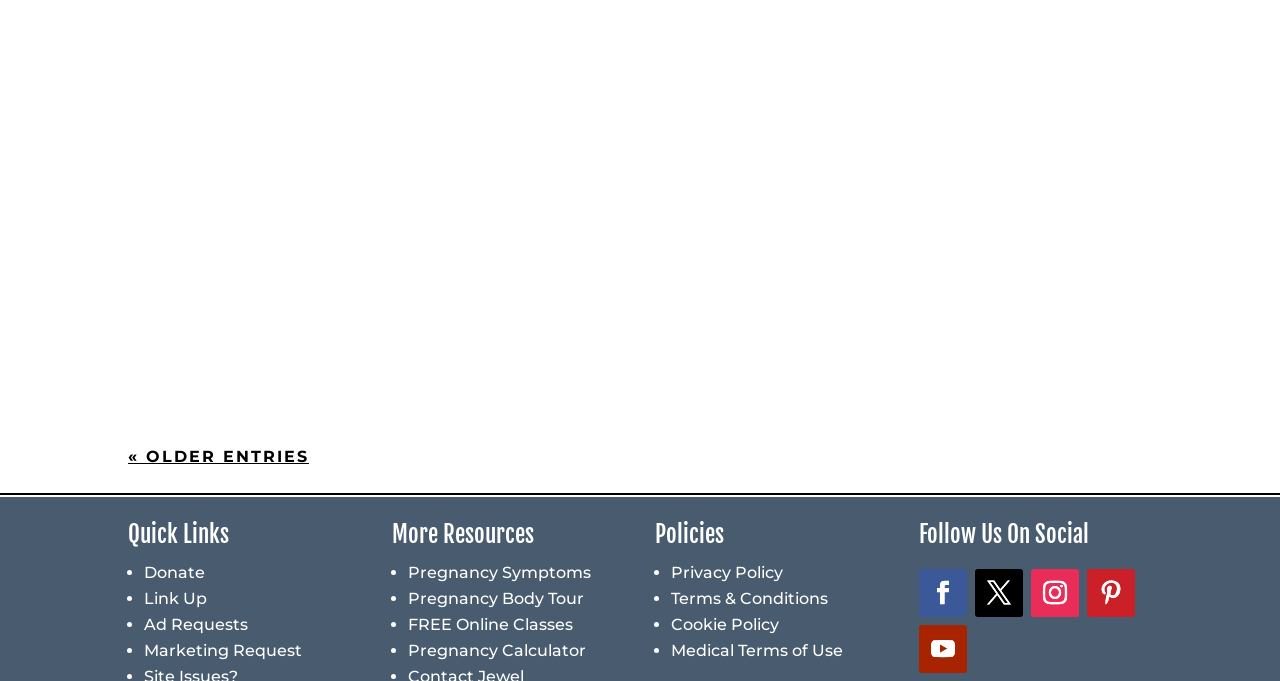What social media platforms can you follow?
Please respond to the question with a detailed and well-explained answer.

The social media platforms are represented by icons at the bottom of the webpage, which are Facebook, Twitter, Instagram, and Pinterest.